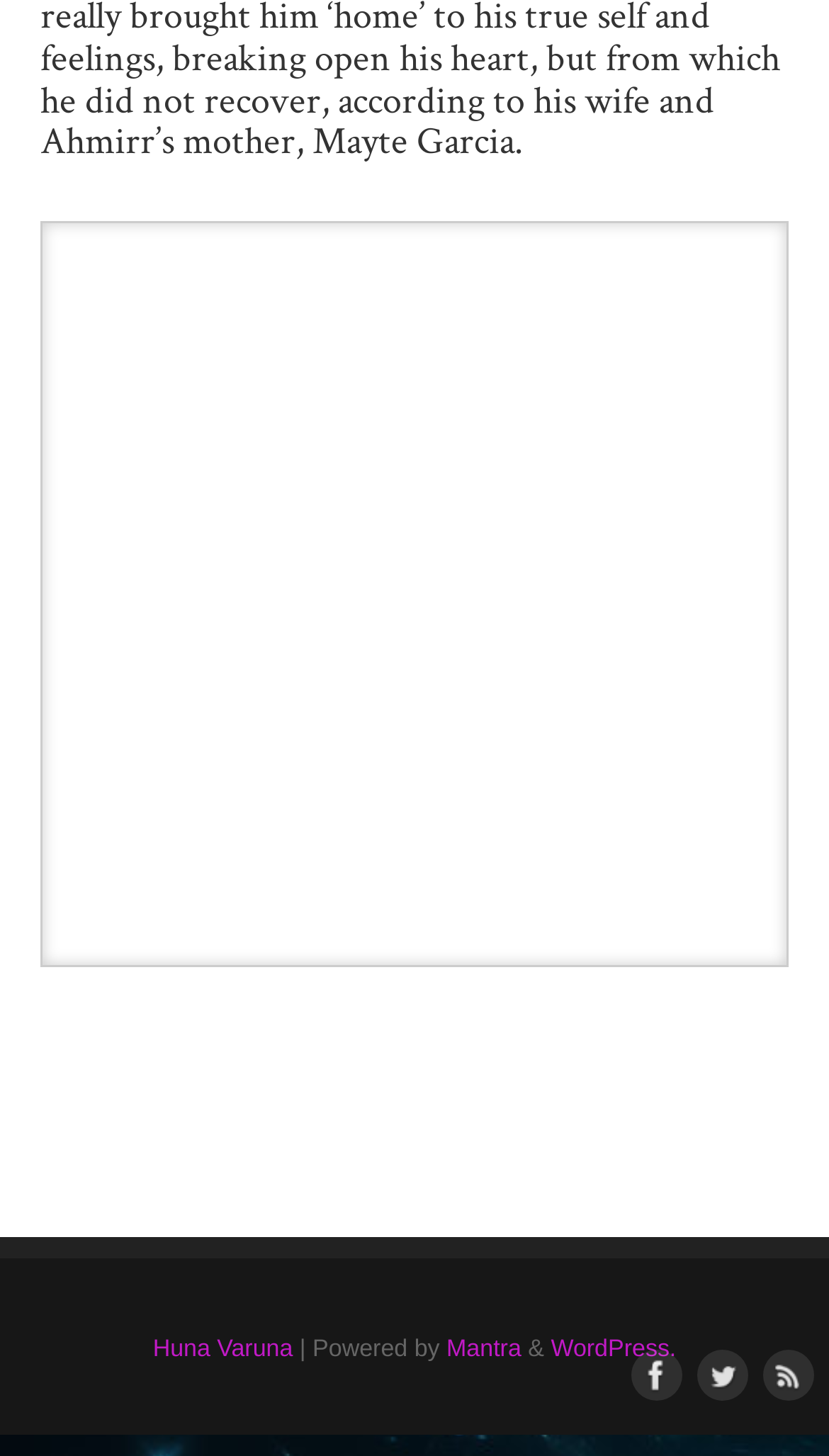Identify the bounding box of the UI component described as: "Huna Varuna".

[0.184, 0.918, 0.353, 0.935]